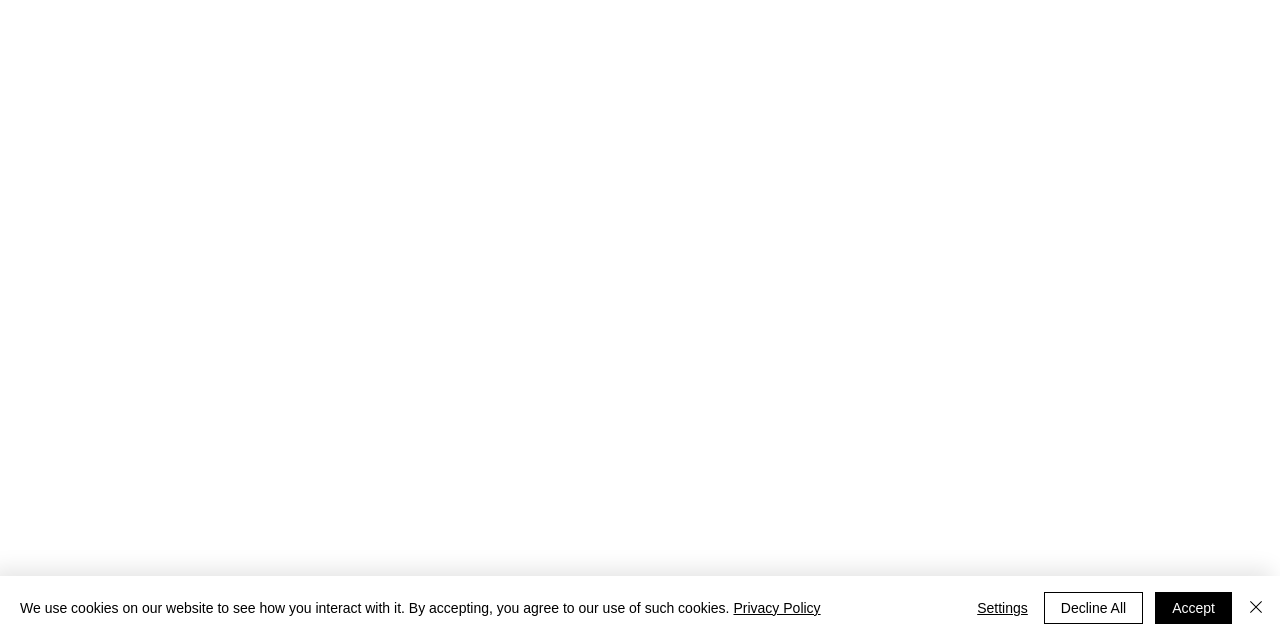Locate the bounding box of the UI element with the following description: "aria-label="Close"".

[0.972, 0.925, 0.991, 0.975]